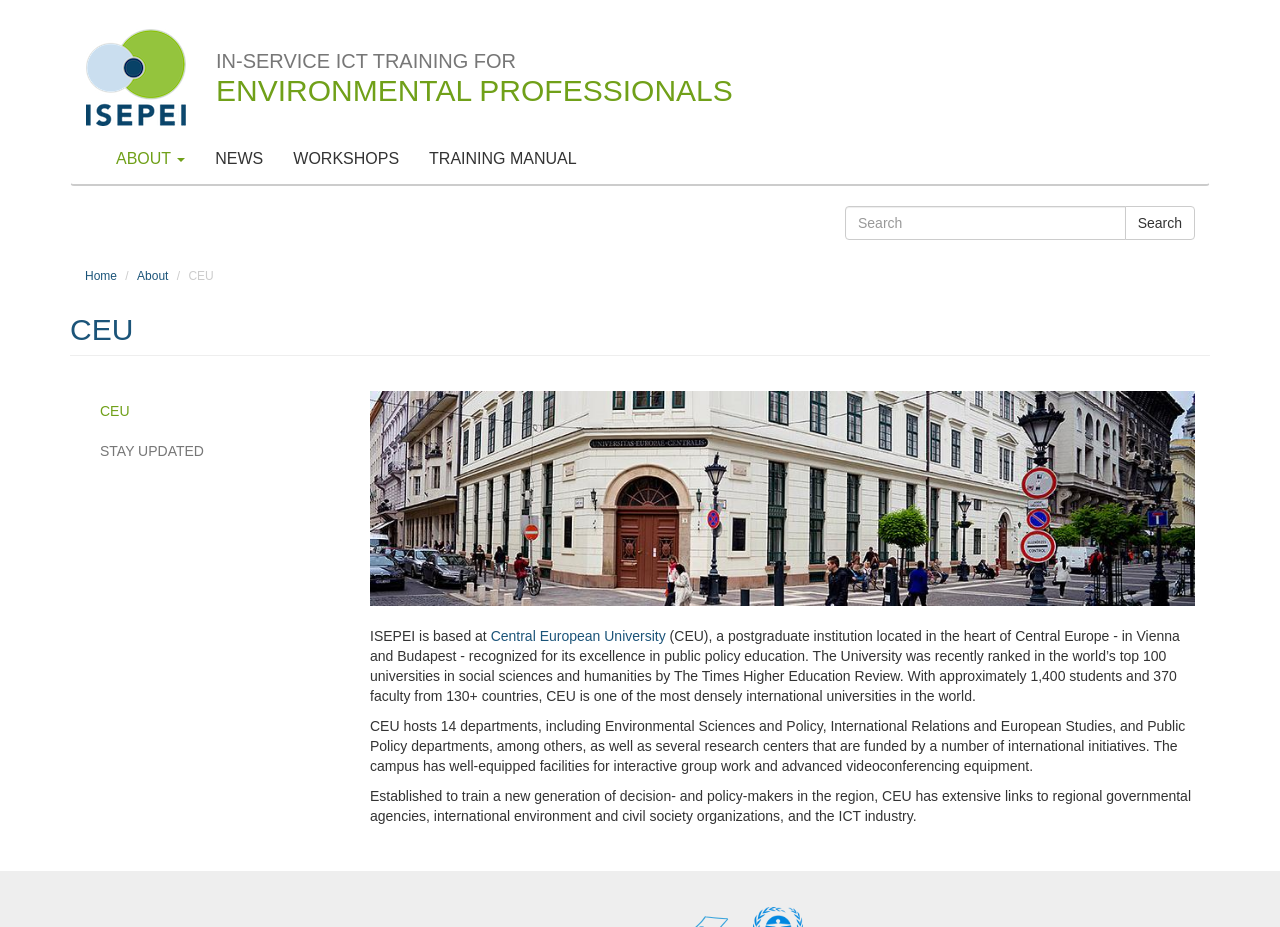What type of departments does CEU have?
Look at the image and respond with a single word or a short phrase.

Environmental Sciences and Policy, International Relations and European Studies, and Public Policy